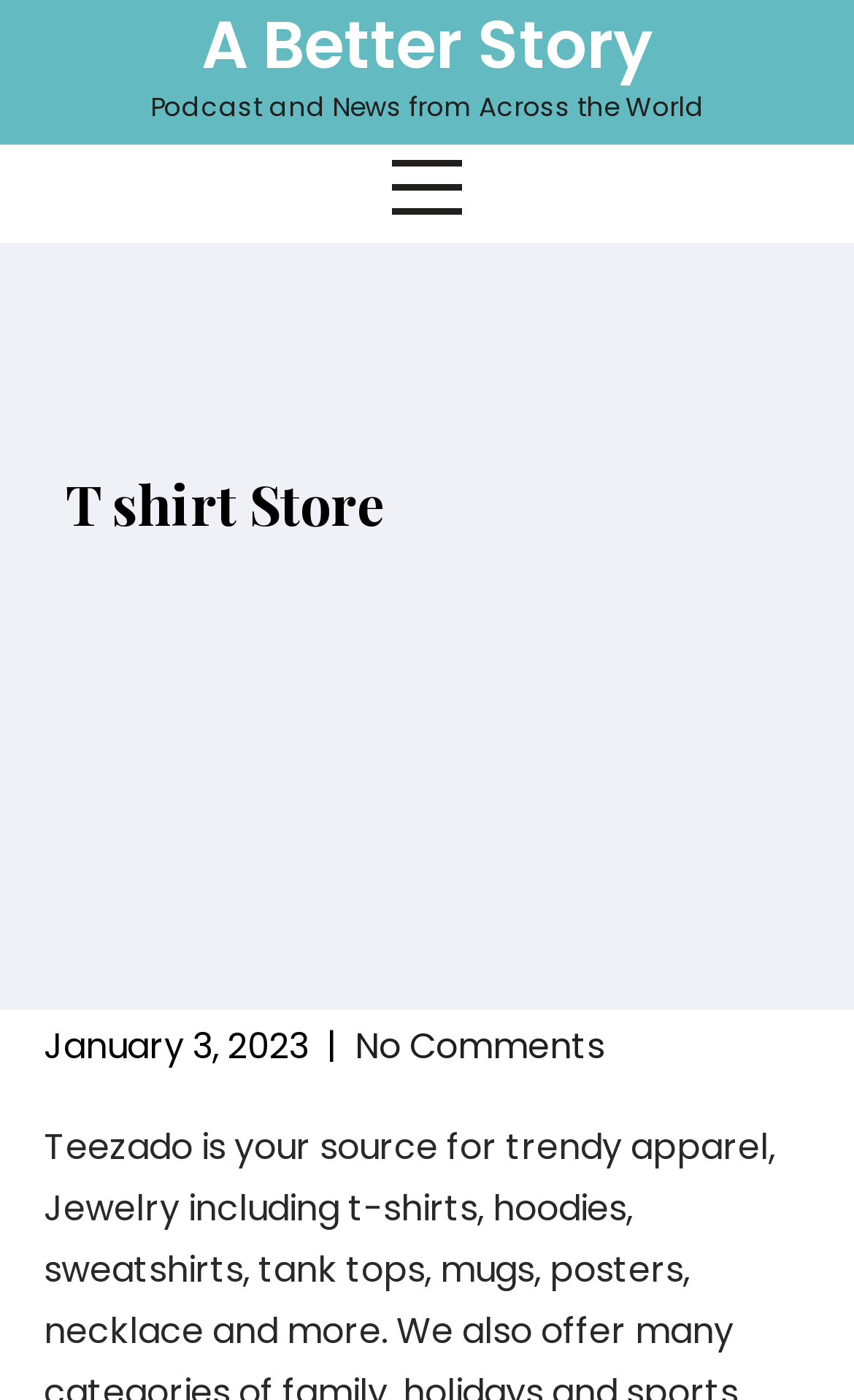Locate and generate the text content of the webpage's heading.

T shirt Store